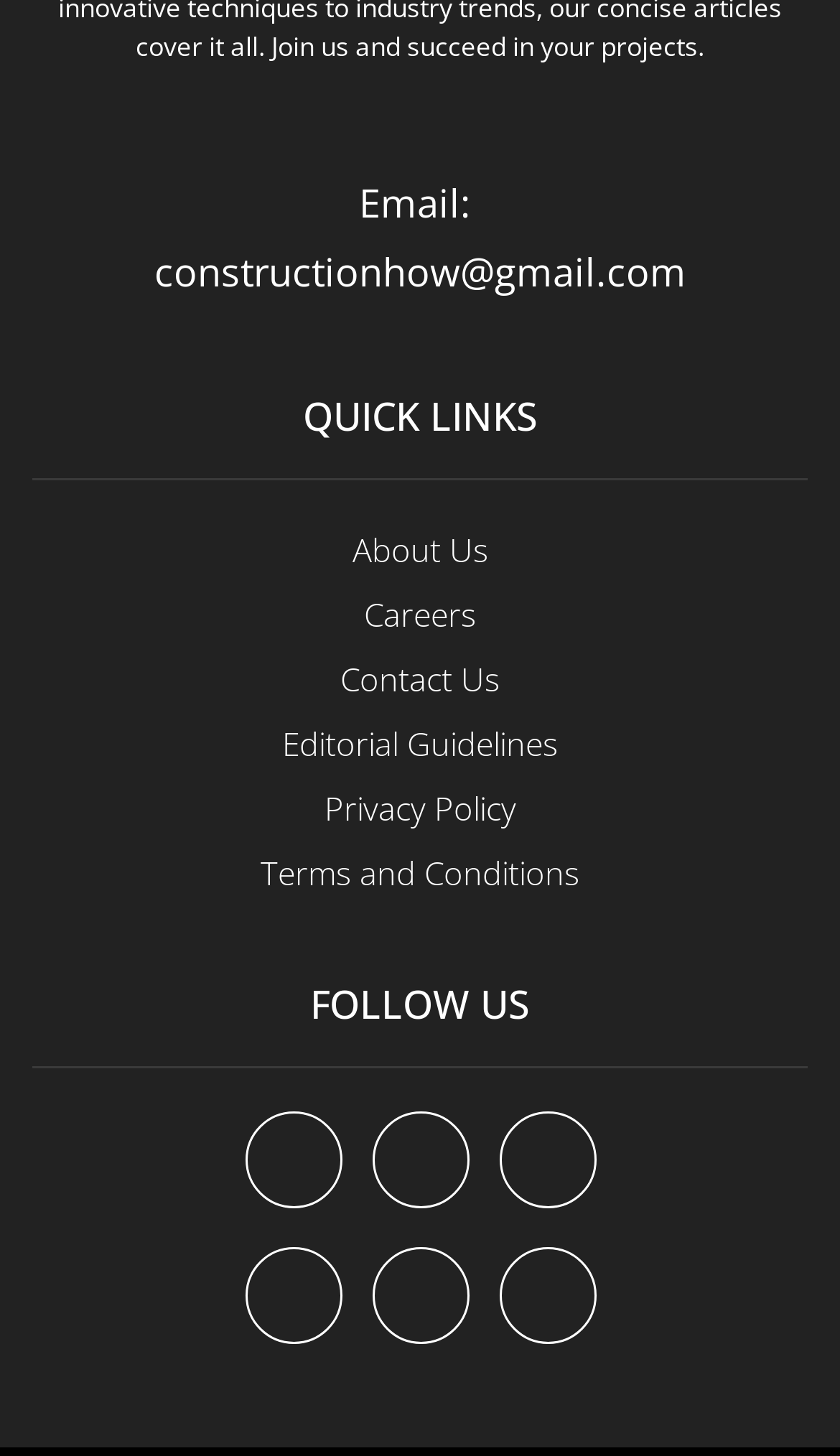Please find the bounding box coordinates of the element's region to be clicked to carry out this instruction: "Learn about the company's history".

[0.419, 0.362, 0.581, 0.391]